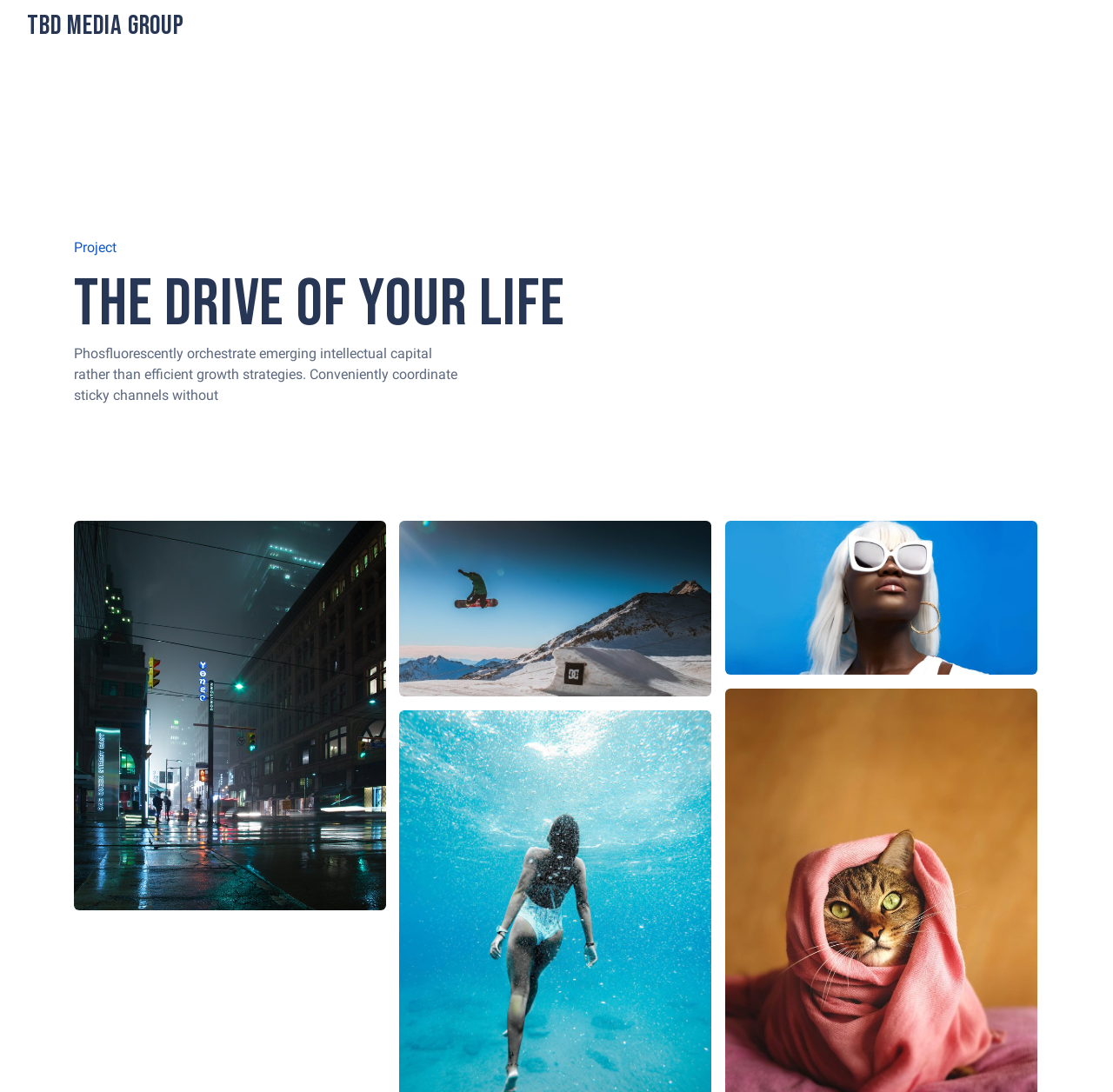How many StaticText elements are on the webpage?
Look at the image and answer with only one word or phrase.

2